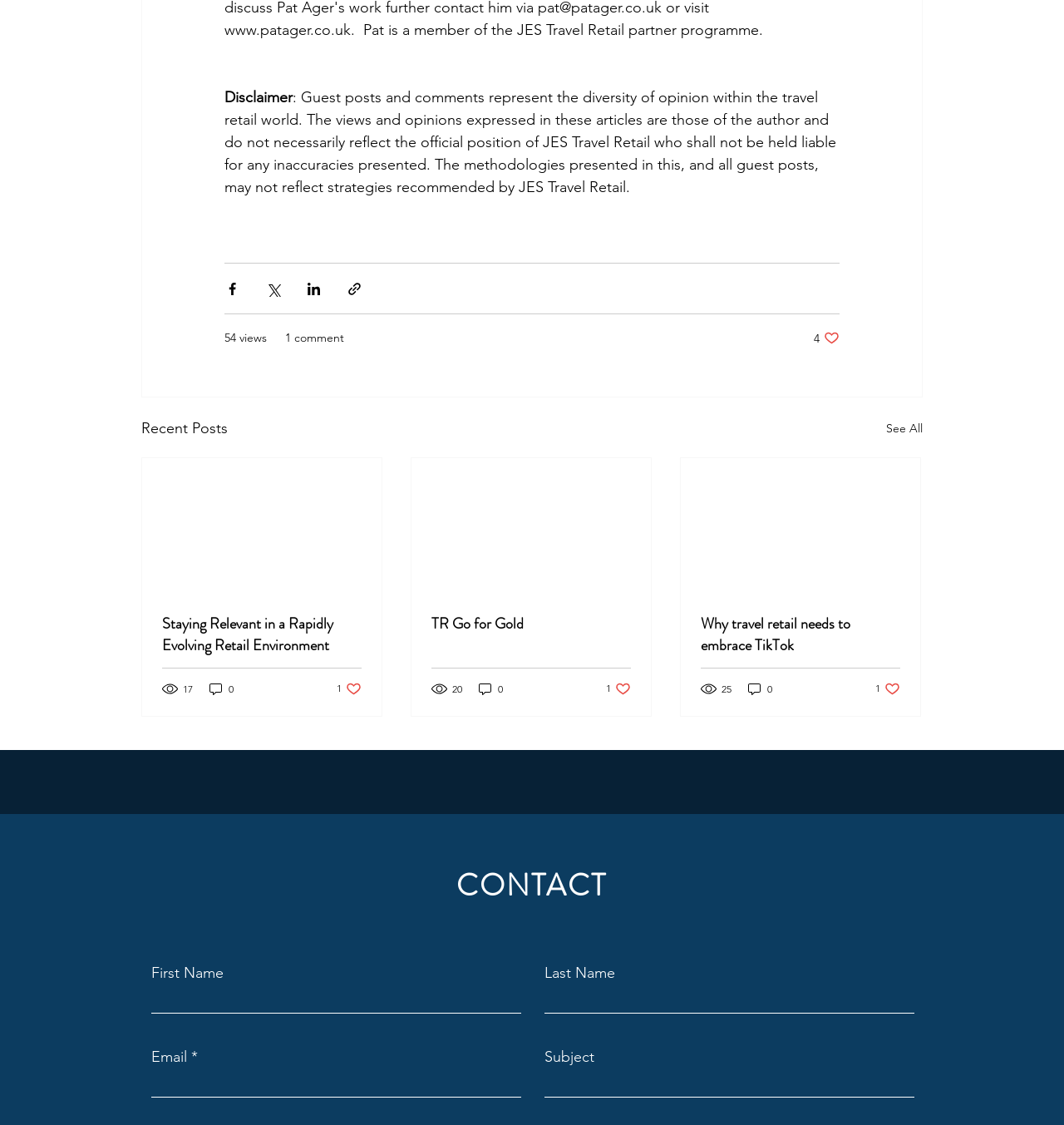Provide your answer to the question using just one word or phrase: What is the disclaimer about?

Guest posts and comments